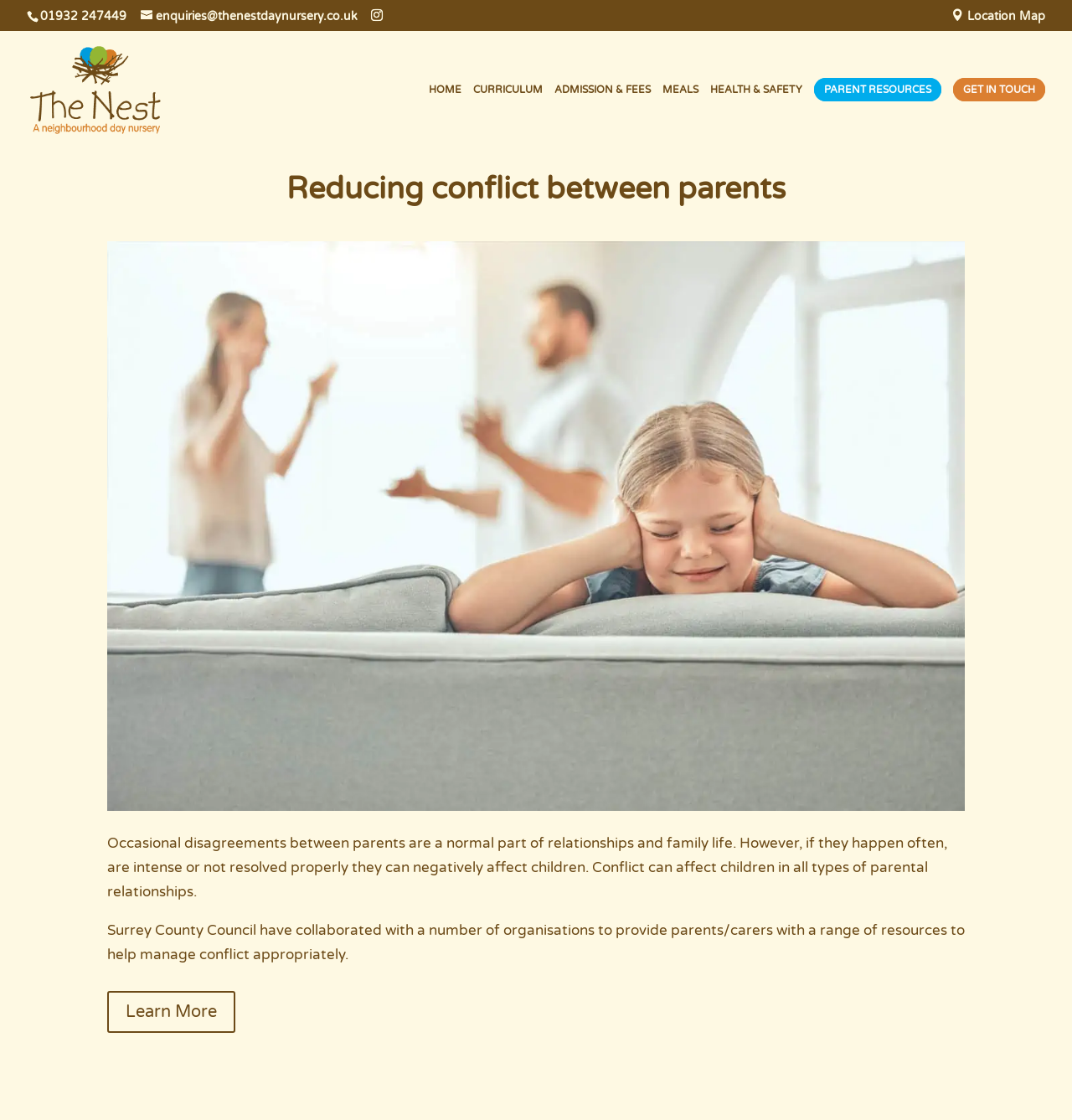Please mark the clickable region by giving the bounding box coordinates needed to complete this instruction: "Toggle the 'Menu'".

None